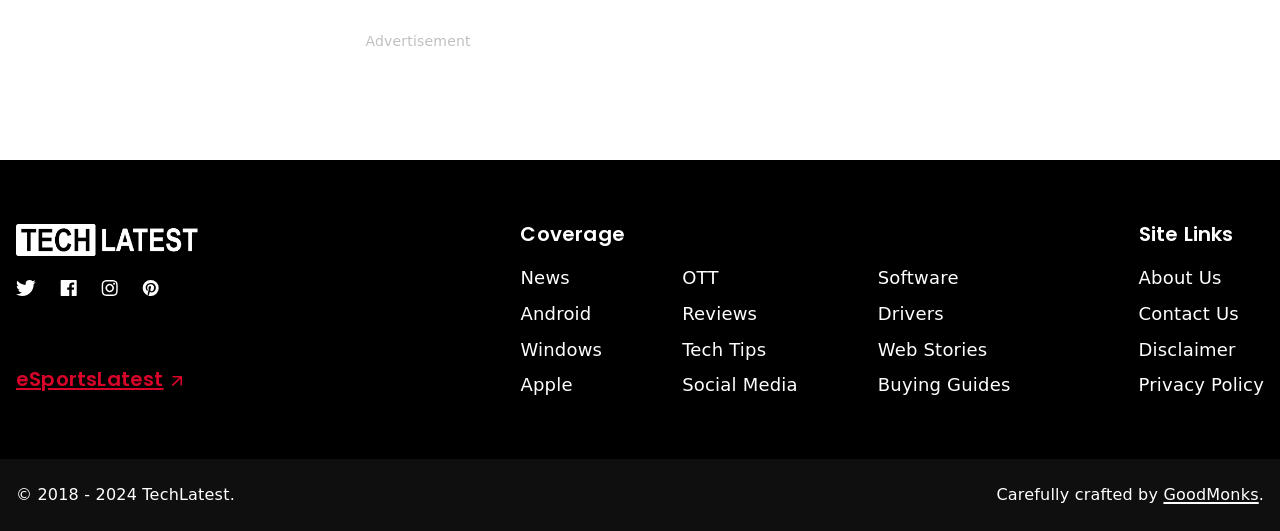Pinpoint the bounding box coordinates for the area that should be clicked to perform the following instruction: "Visit the News page".

[0.407, 0.505, 0.445, 0.542]